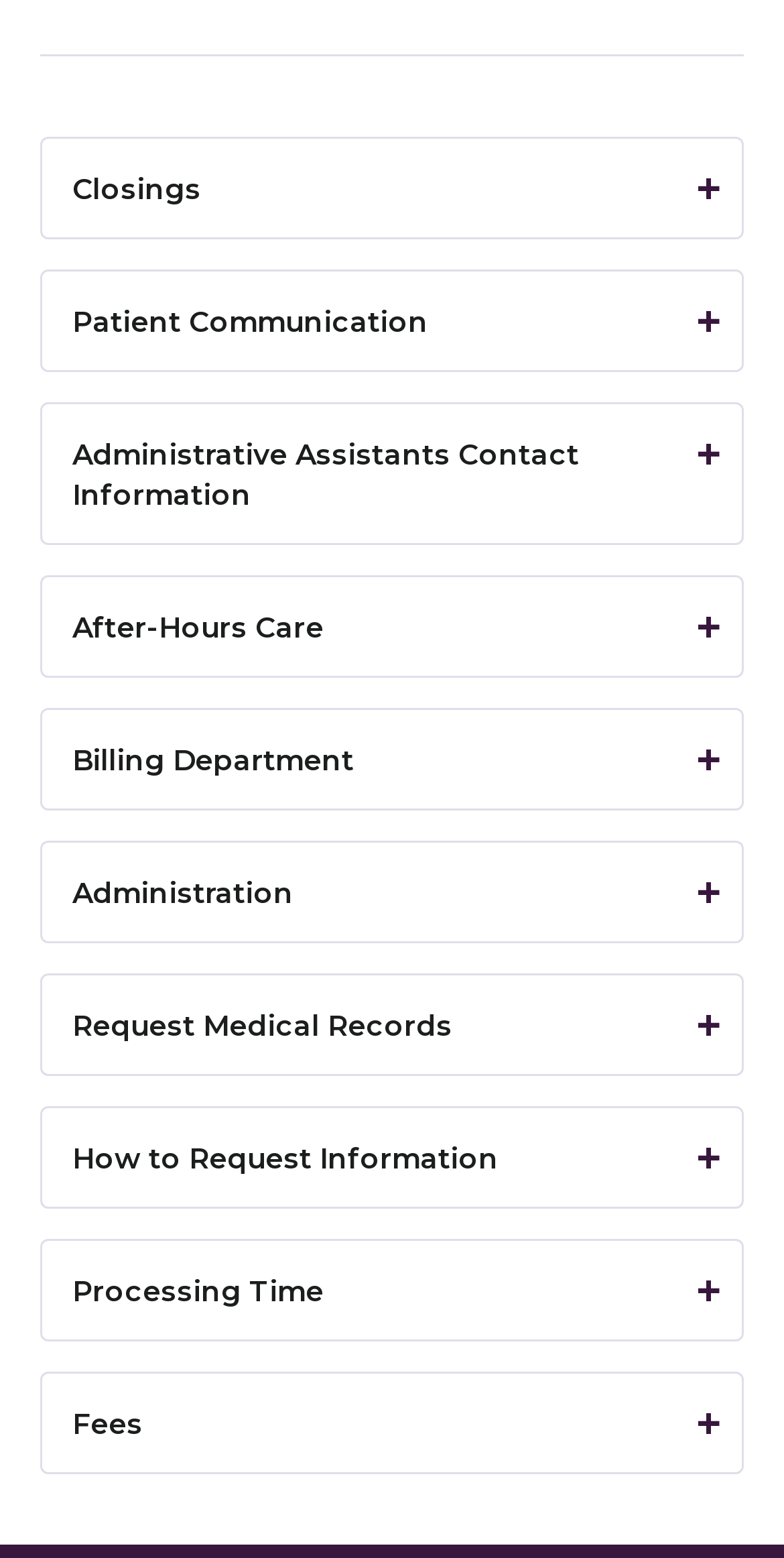Answer the following in one word or a short phrase: 
How many buttons are related to administrative tasks?

3